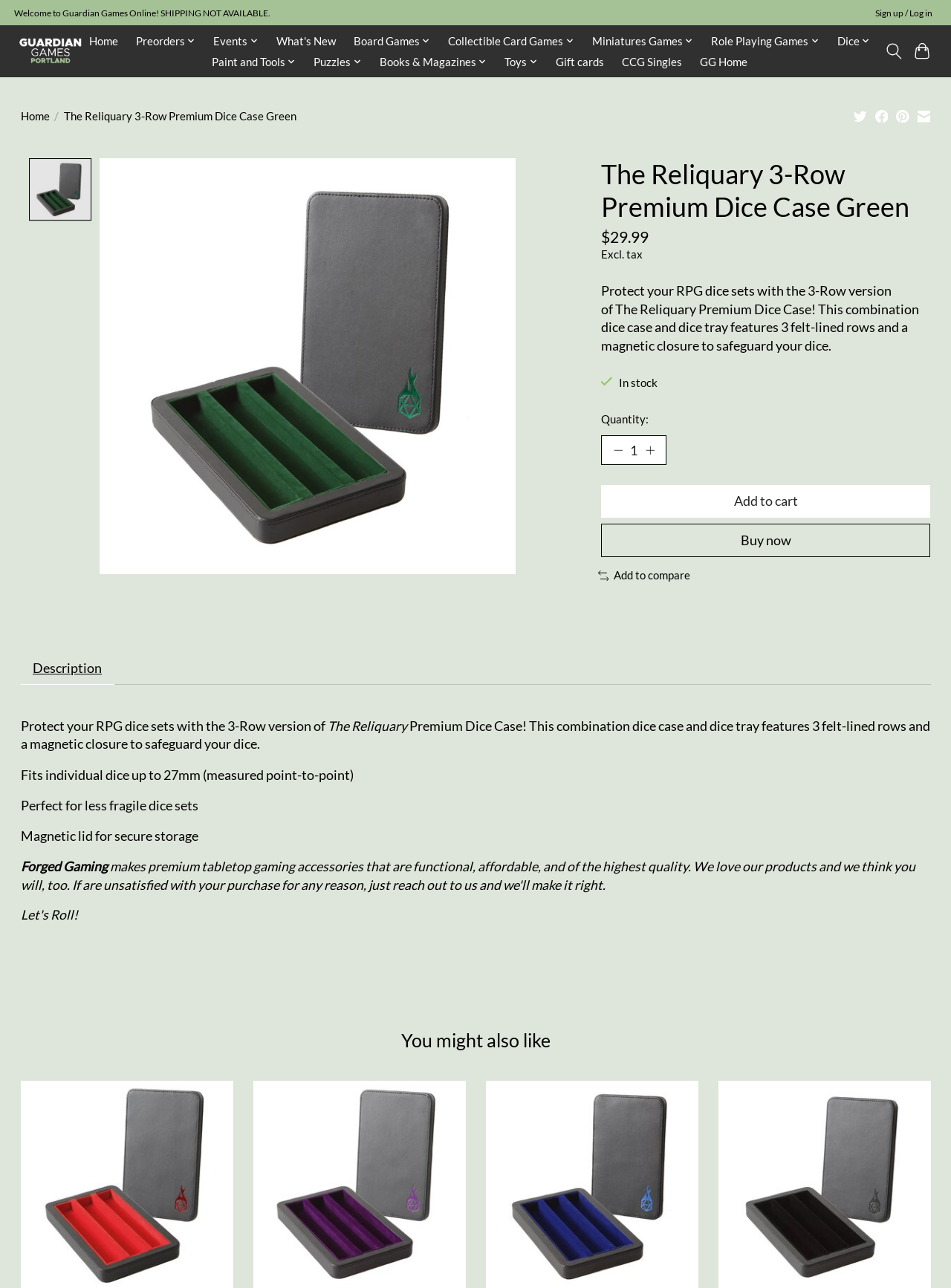What is the name of the product?
Your answer should be a single word or phrase derived from the screenshot.

The Reliquary 3-Row Premium Dice Case Green